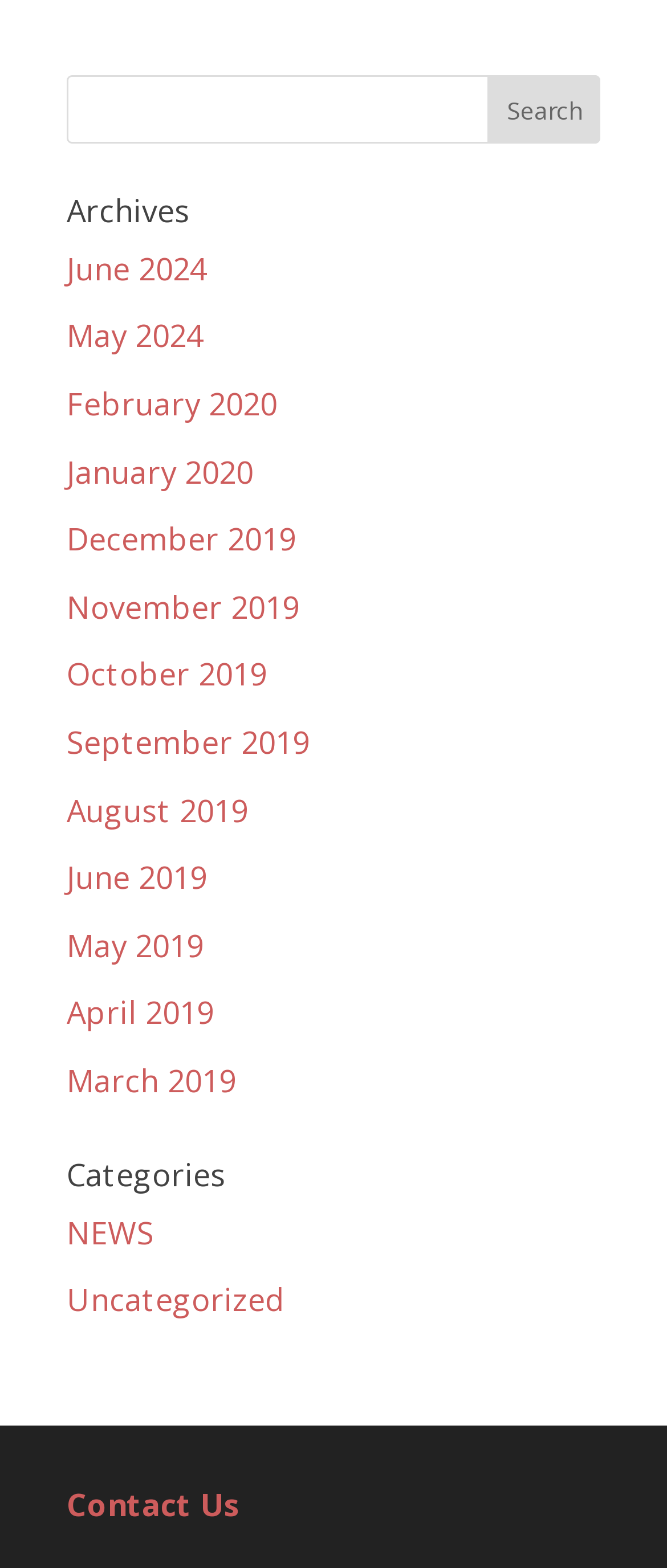What is the purpose of the textbox?
Respond with a short answer, either a single word or a phrase, based on the image.

Search